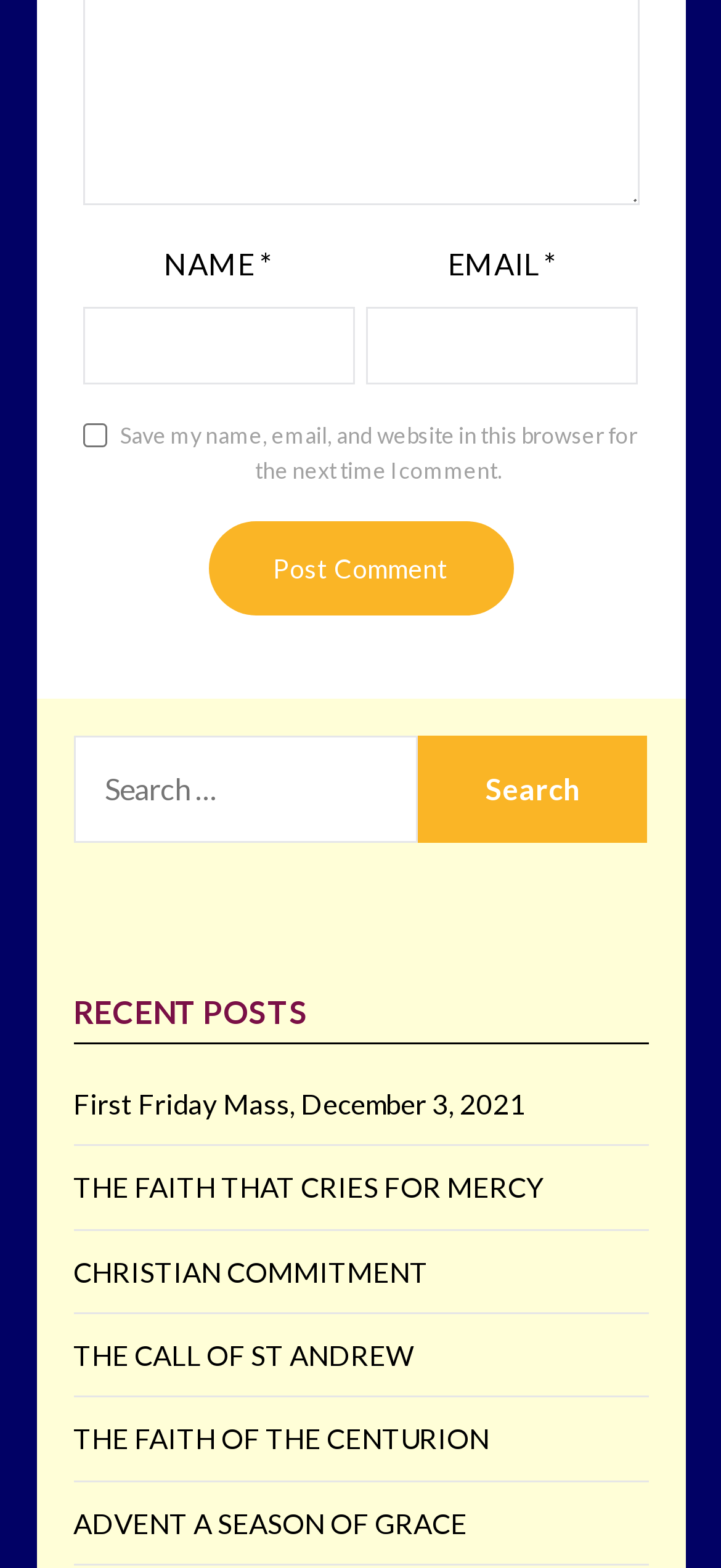Please identify the bounding box coordinates of the element I need to click to follow this instruction: "Input your email".

[0.508, 0.196, 0.886, 0.245]